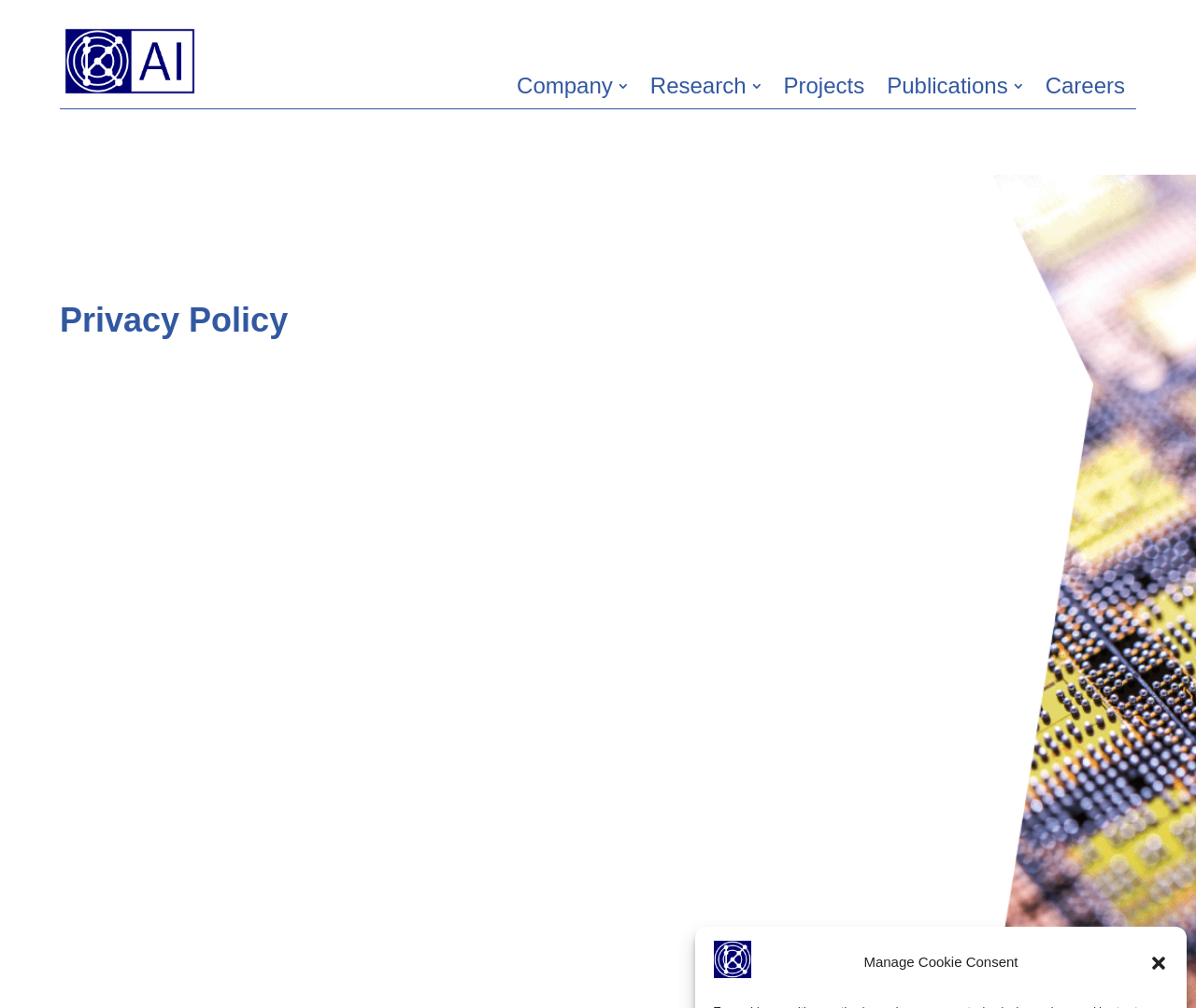How many links are there in the webpage? From the image, respond with a single word or brief phrase.

6